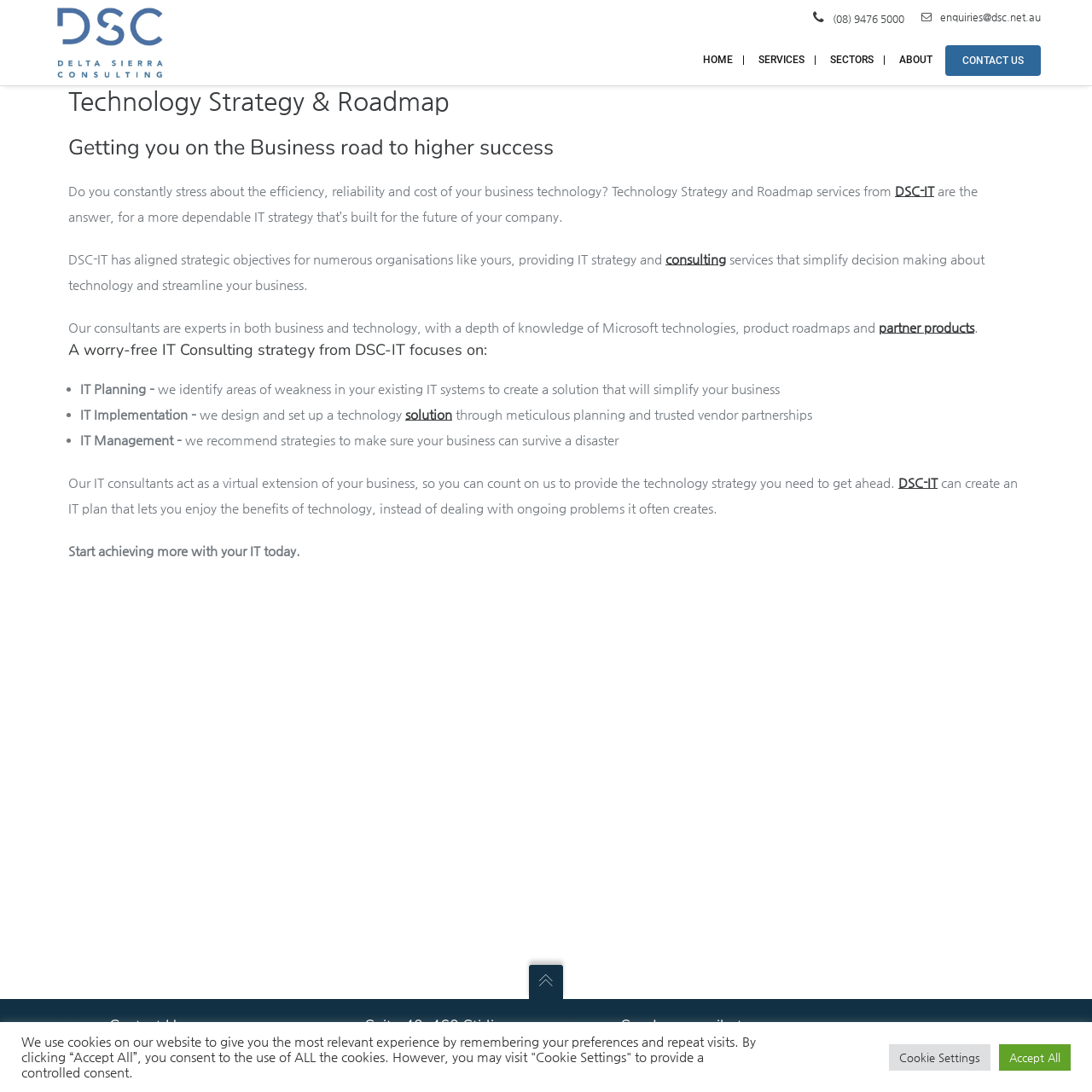Provide the bounding box coordinates for the UI element described in this sentence: "Services". The coordinates should be four float values between 0 and 1, i.e., [left, top, right, bottom].

[0.683, 0.031, 0.748, 0.078]